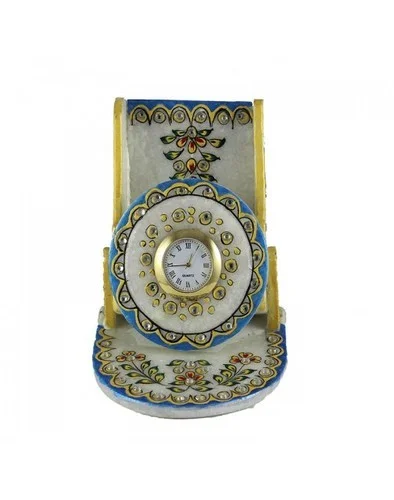What is the size of the mobile holder?
Please ensure your answer is as detailed and informative as possible.

The caption provides the dimensions of the item, stating that it measures 4 inches by 6 inches by 3 inches, which is the size of the mobile holder.